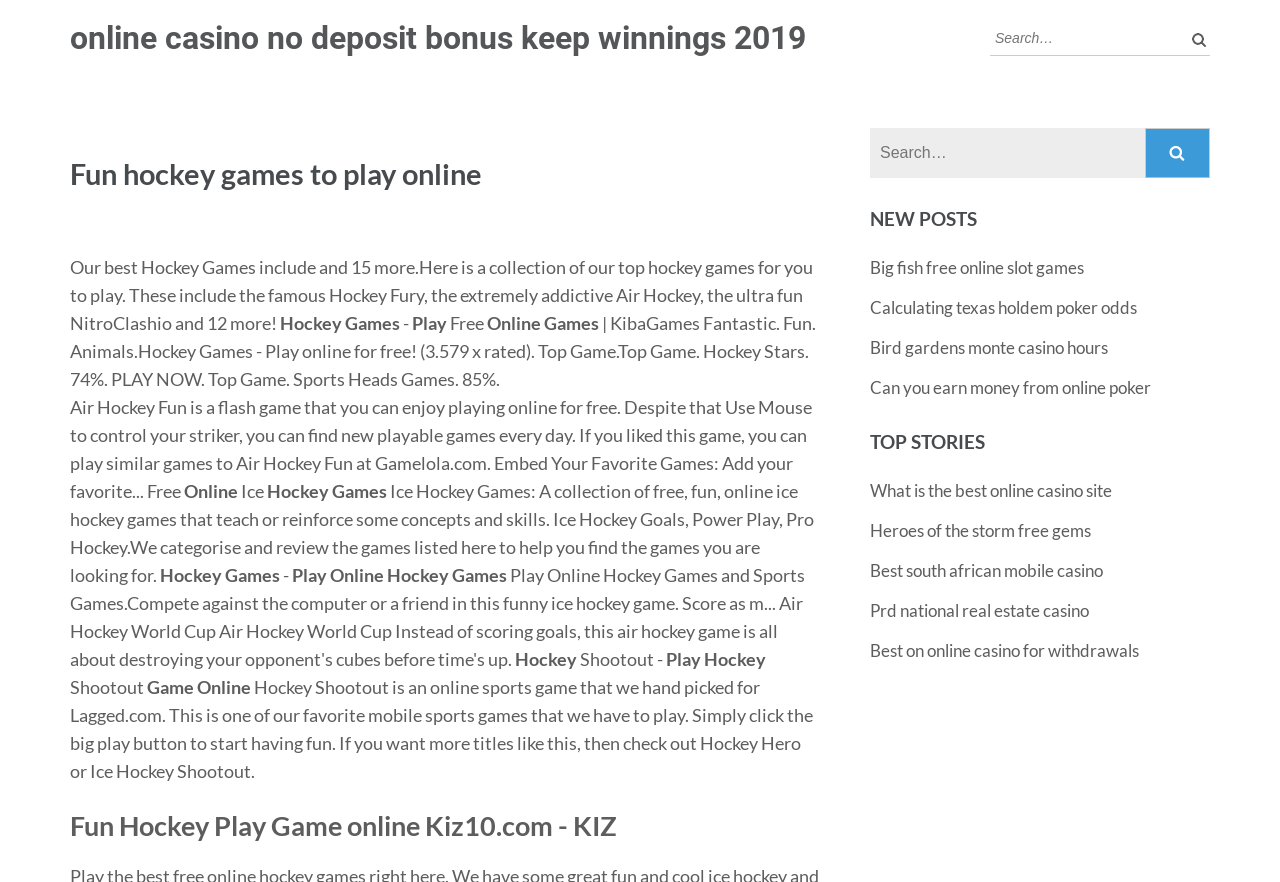What is the category of games on this webpage?
Carefully analyze the image and provide a detailed answer to the question.

Based on the webpage content, I can see that the webpage is about hockey games, with multiple game titles and descriptions, such as 'Hockey Fury', 'Air Hockey', and 'Hockey Shootout'. The webpage also has a heading 'Fun Hockey Games to play online' which further confirms that the category of games on this webpage is hockey games.